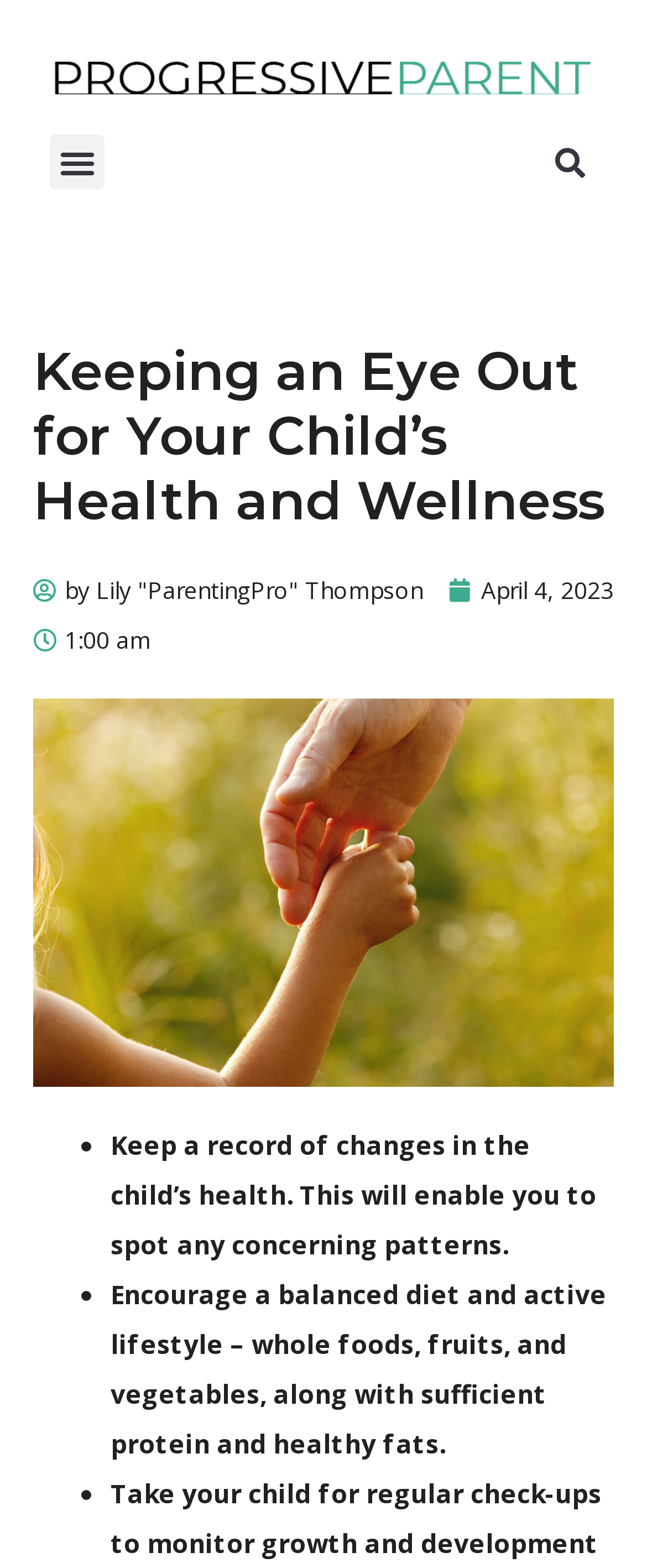What is the date of the article?
Please look at the screenshot and answer in one word or a short phrase.

April 4, 2023